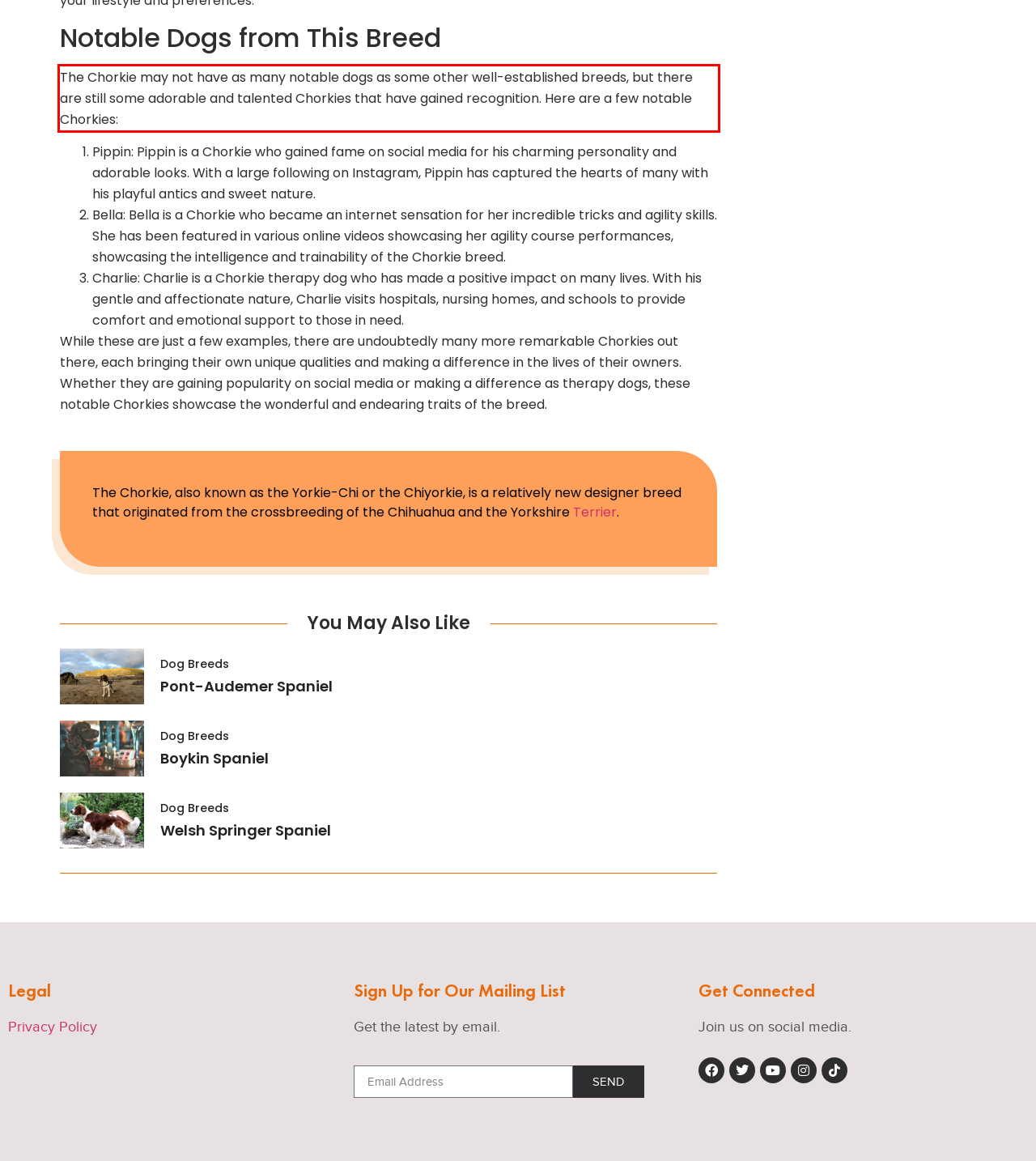Using the webpage screenshot, recognize and capture the text within the red bounding box.

The Chorkie may not have as many notable dogs as some other well-established breeds, but there are still some adorable and talented Chorkies that have gained recognition. Here are a few notable Chorkies: